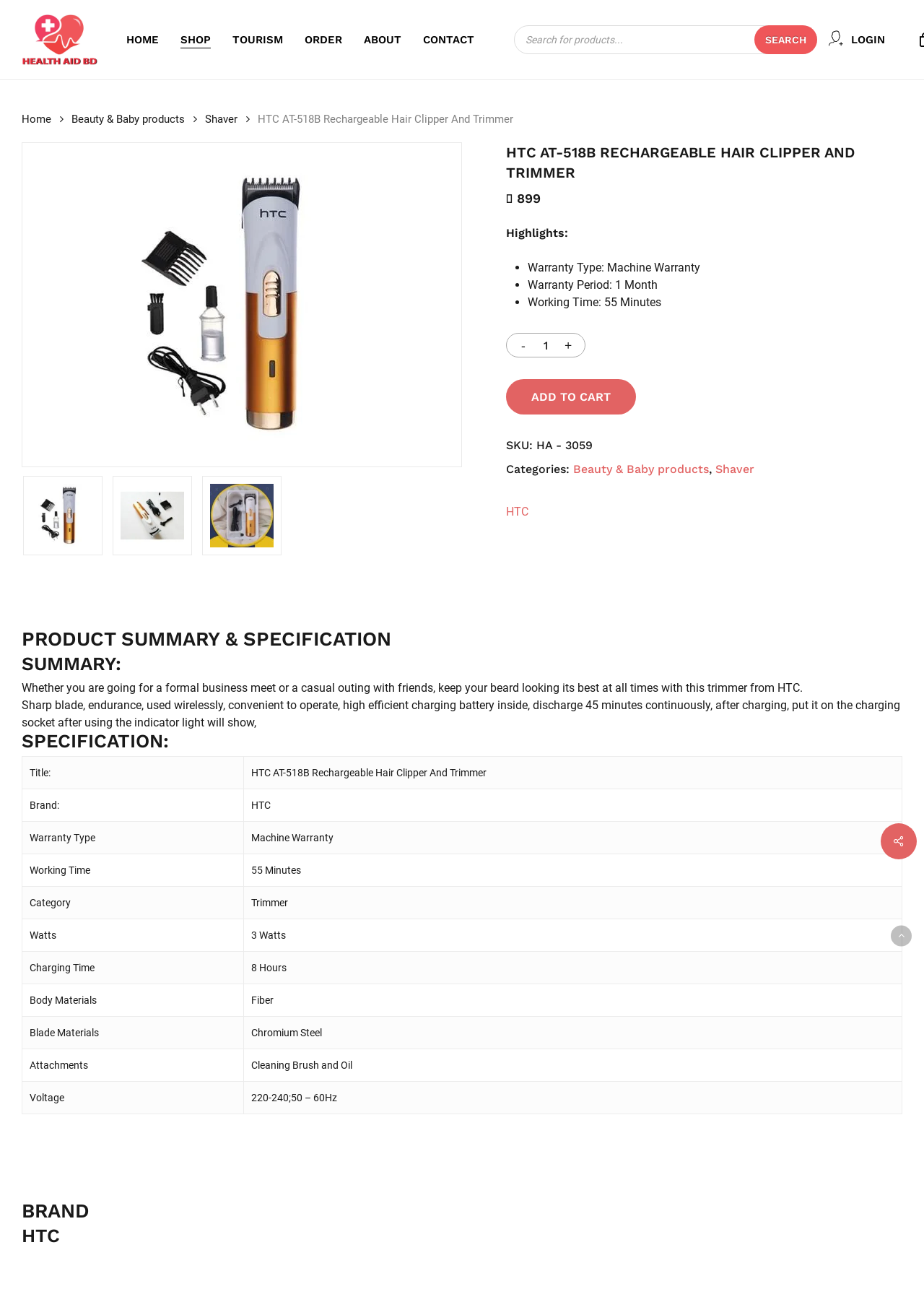What is the brand of the product?
Using the image as a reference, answer the question in detail.

The brand of the product is mentioned in the product details section as 'HTC', which is the manufacturer of the HTC AT-518B Rechargeable Hair Clipper And Trimmer.